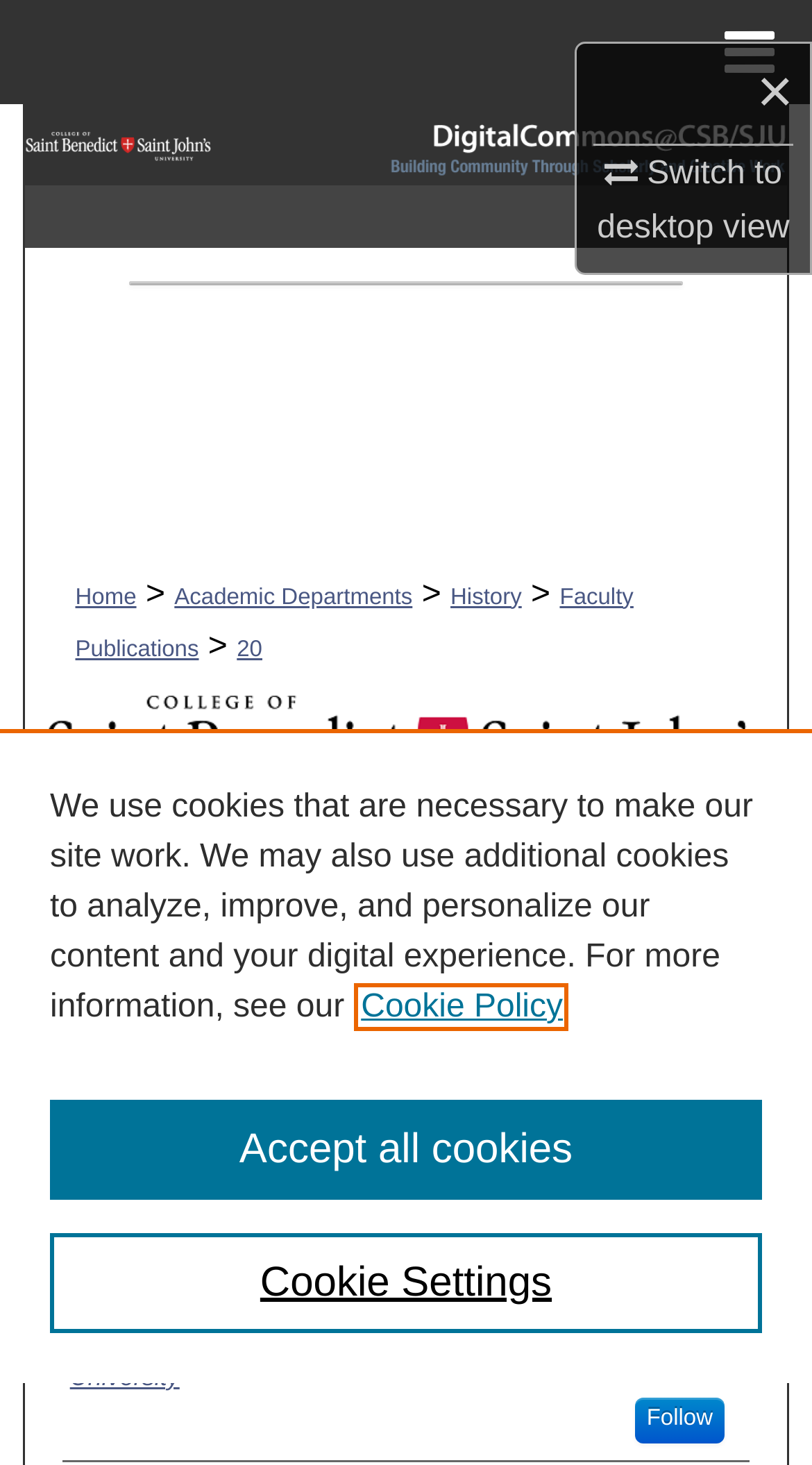What is the department of the faculty publications?
Use the image to answer the question with a single word or phrase.

History